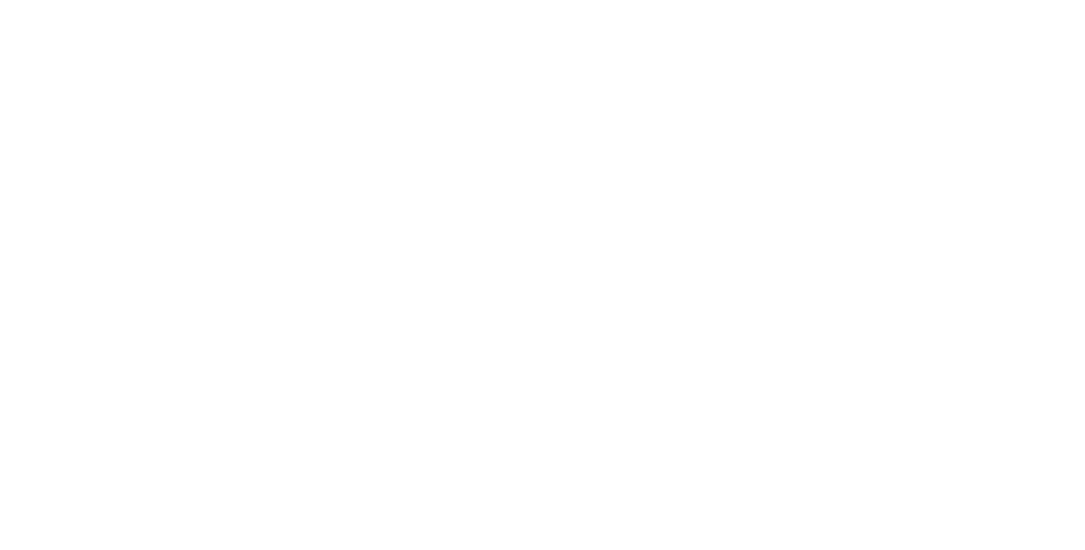Give a thorough and detailed caption for the image.

The image is a captivating visual representation of the luxurious rental property named "No Tan Lines," located directly on the beach of Anna Maria Island, Florida. This stunning property features a beautiful beachfront view, emphasizing its appeal as a prime vacation destination. The luxury beach house boasts 4 bedrooms and 4 bathrooms, accommodating up to 8 guests, making it perfect for family getaways or gatherings with friends. 

The property highlights include a private heated pool and a serene backyard oasis, offering guests a tranquil retreat after a day spent enjoying the sun, sand, and surf. The description mentions direct access to a sandy beach up to the high tide line, ensuring an idyllic beach experience. With its luxurious amenities and picturesque location, "No Tan Lines" embodies the quintessential beach vacation lifestyle.